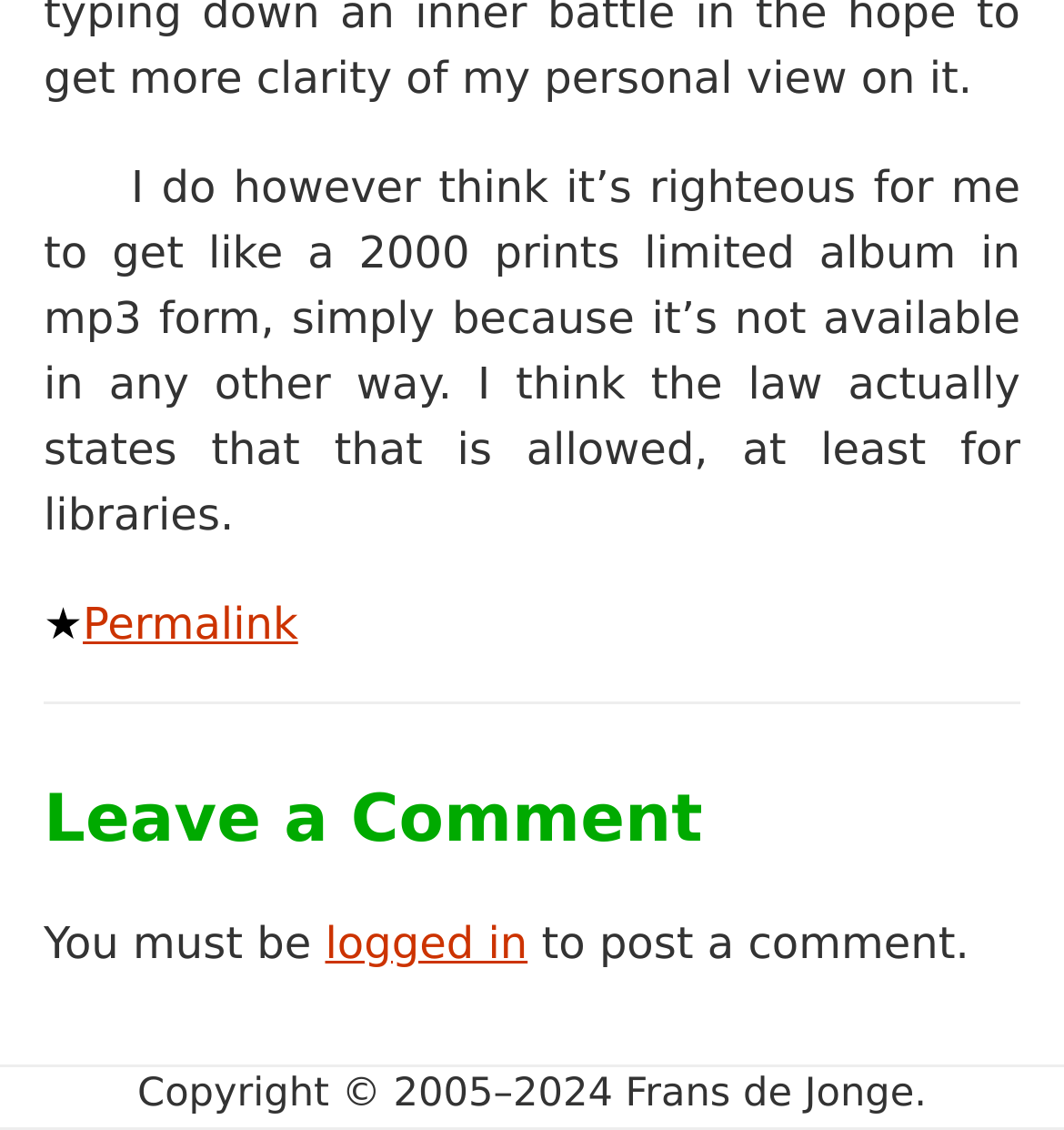Provide the bounding box coordinates of the HTML element this sentence describes: "logged in".

[0.306, 0.812, 0.496, 0.857]